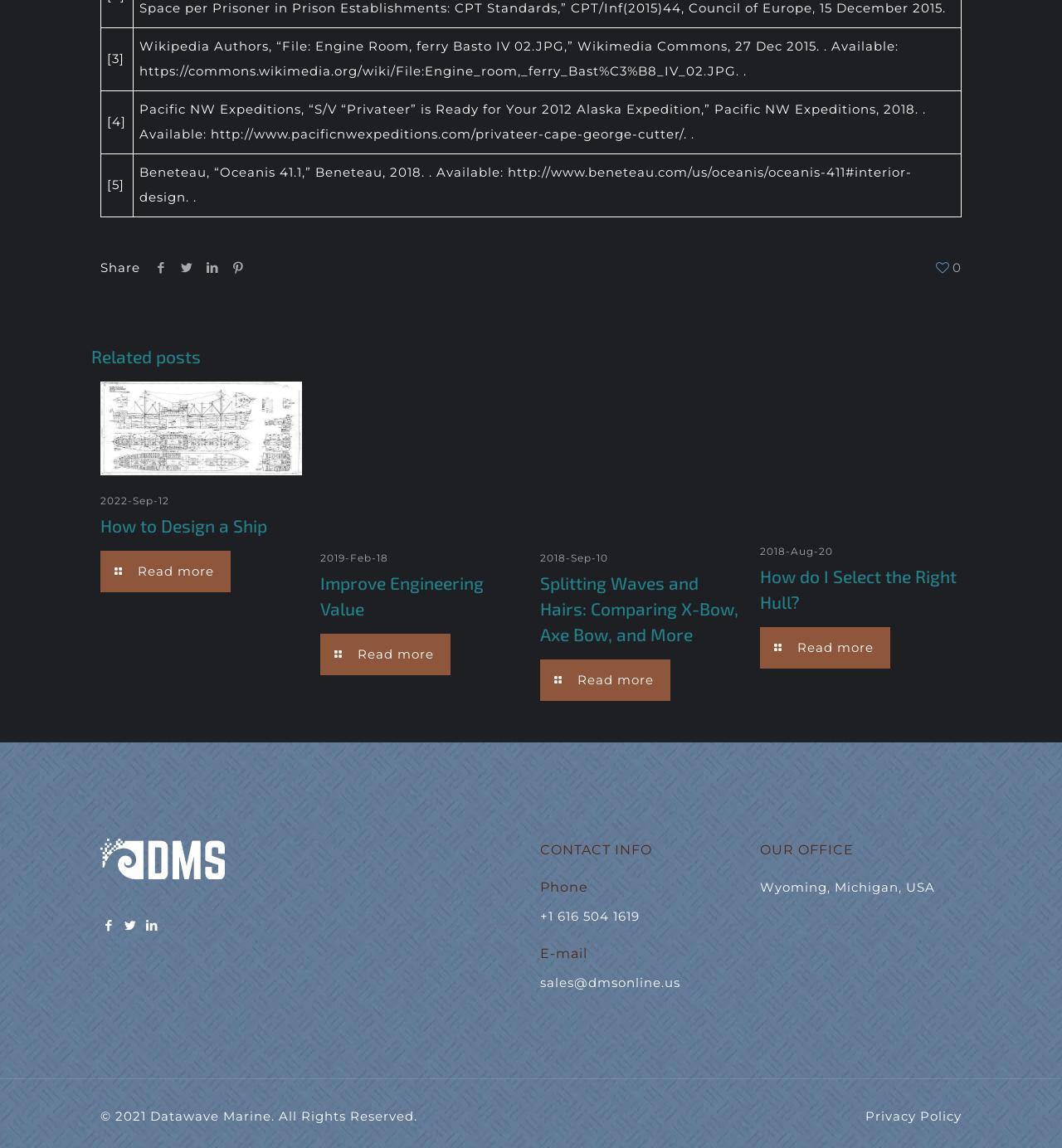Locate the bounding box coordinates of the area that needs to be clicked to fulfill the following instruction: "Share". The coordinates should be in the format of four float numbers between 0 and 1, namely [left, top, right, bottom].

[0.094, 0.226, 0.132, 0.24]